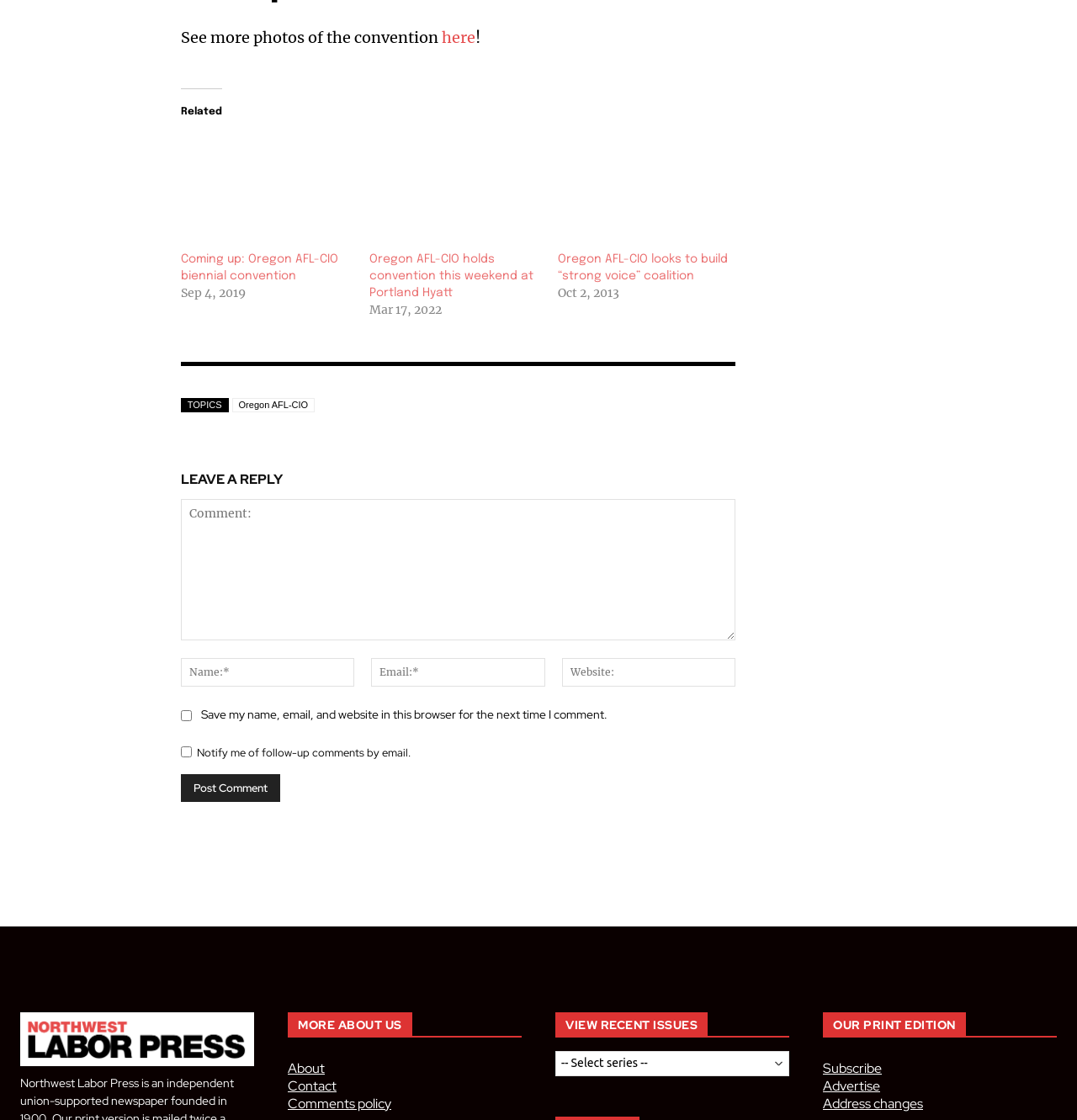Determine the bounding box coordinates for the element that should be clicked to follow this instruction: "Contact us". The coordinates should be given as four float numbers between 0 and 1, in the format [left, top, right, bottom].

None